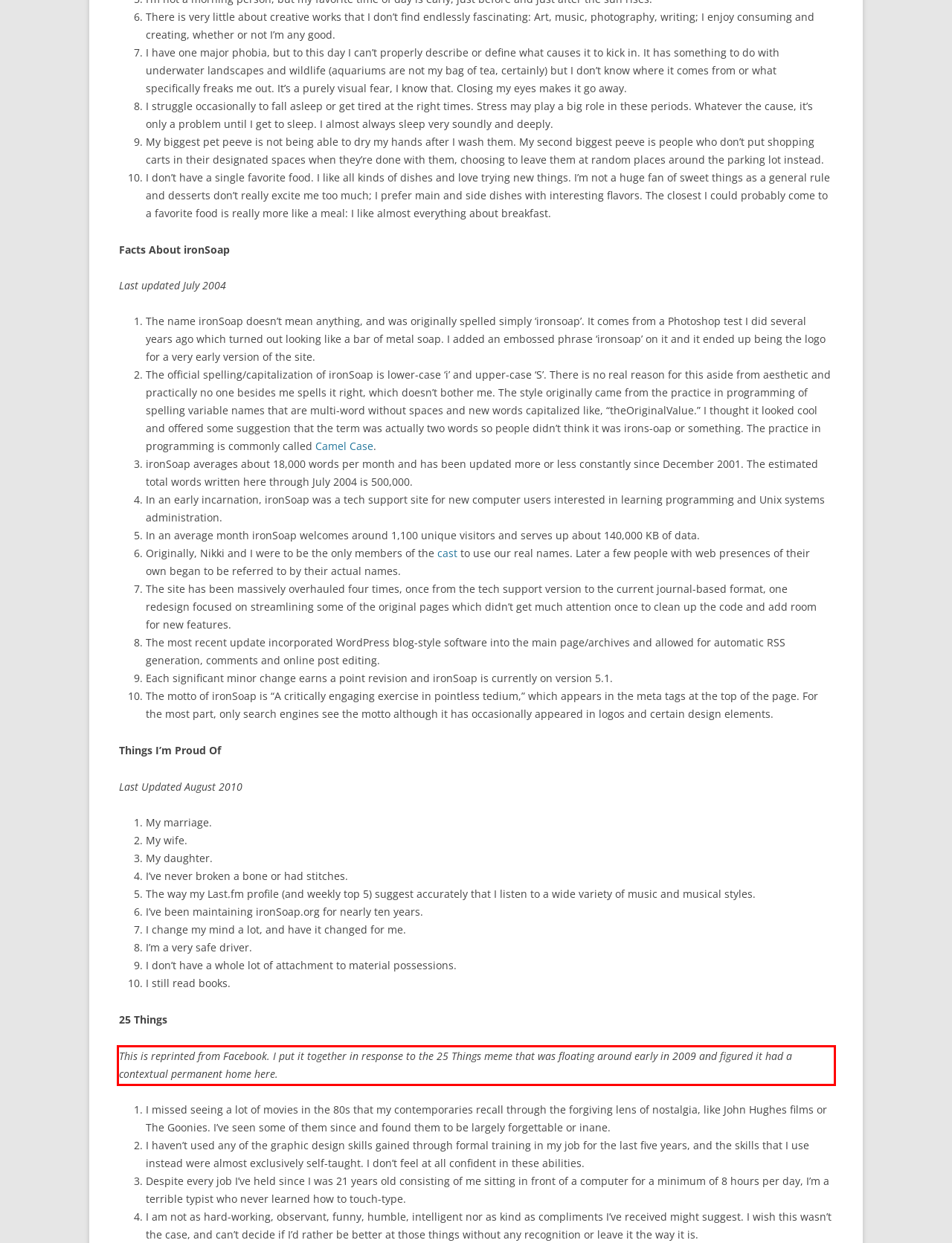Review the webpage screenshot provided, and perform OCR to extract the text from the red bounding box.

This is reprinted from Facebook. I put it together in response to the 25 Things meme that was floating around early in 2009 and figured it had a contextual permanent home here.